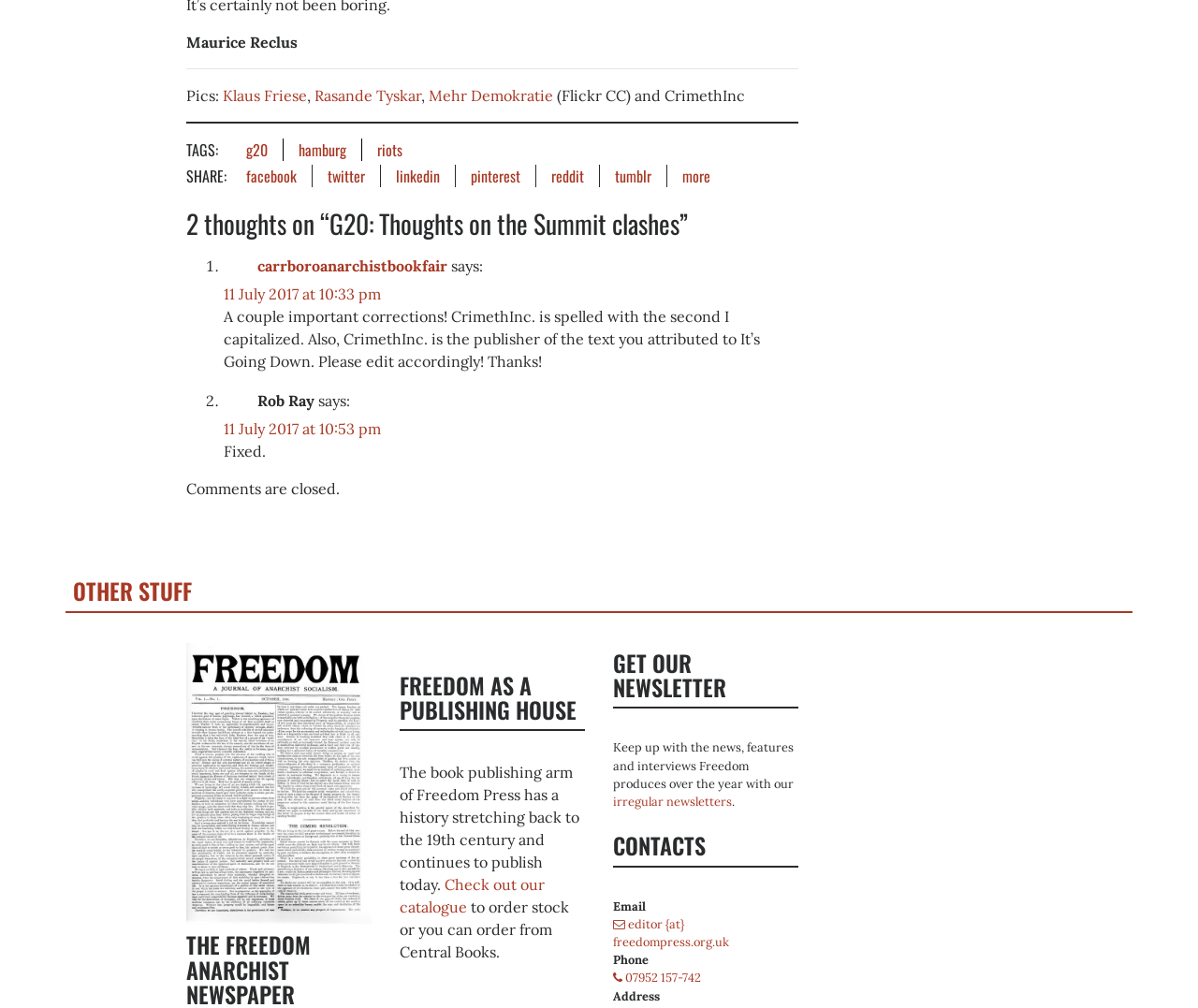Please determine the bounding box coordinates for the element with the description: "Check out our catalogue".

[0.334, 0.869, 0.455, 0.909]